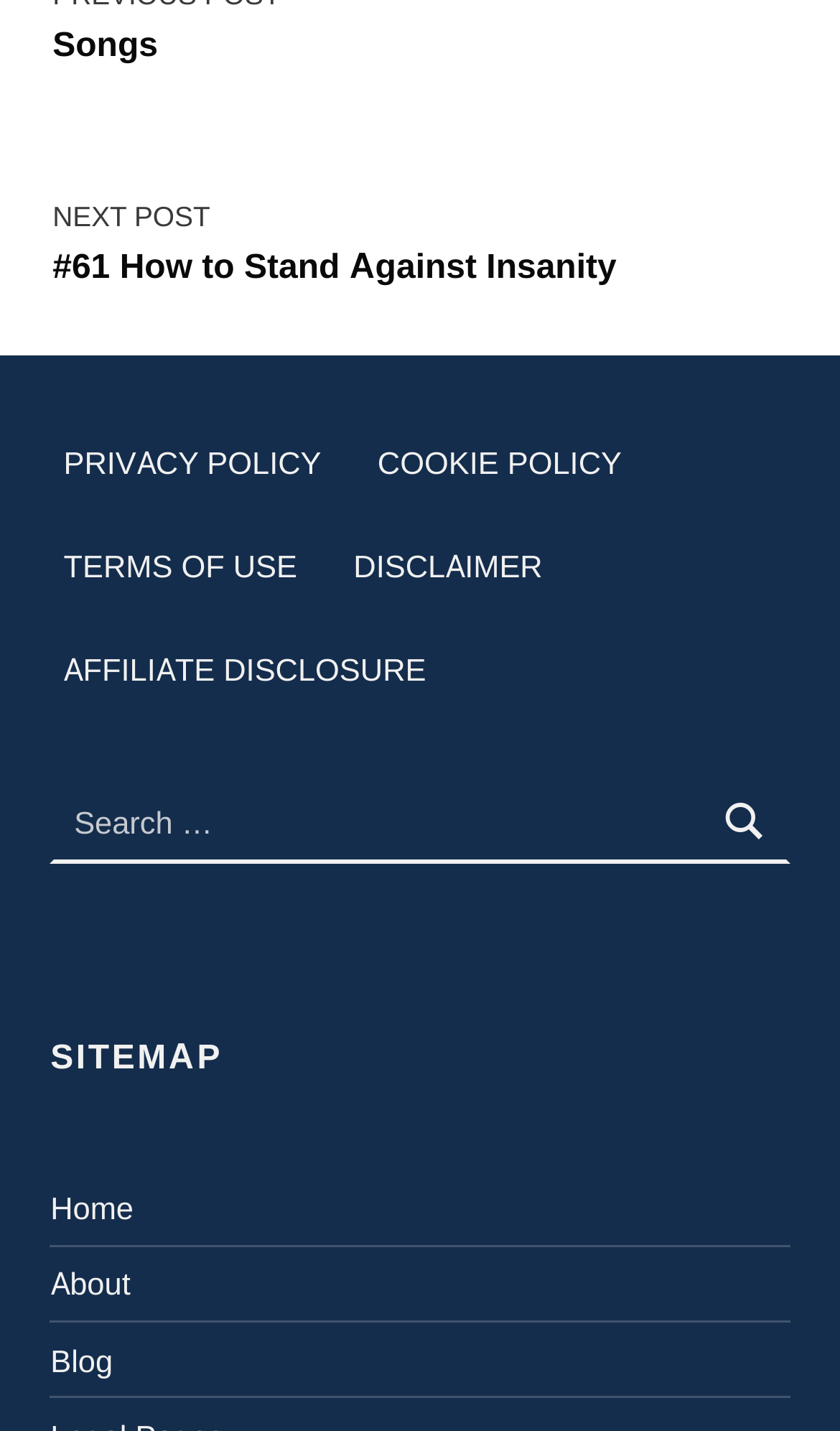Answer the question using only one word or a concise phrase: What is the function of the 'Search' button?

Submit search query